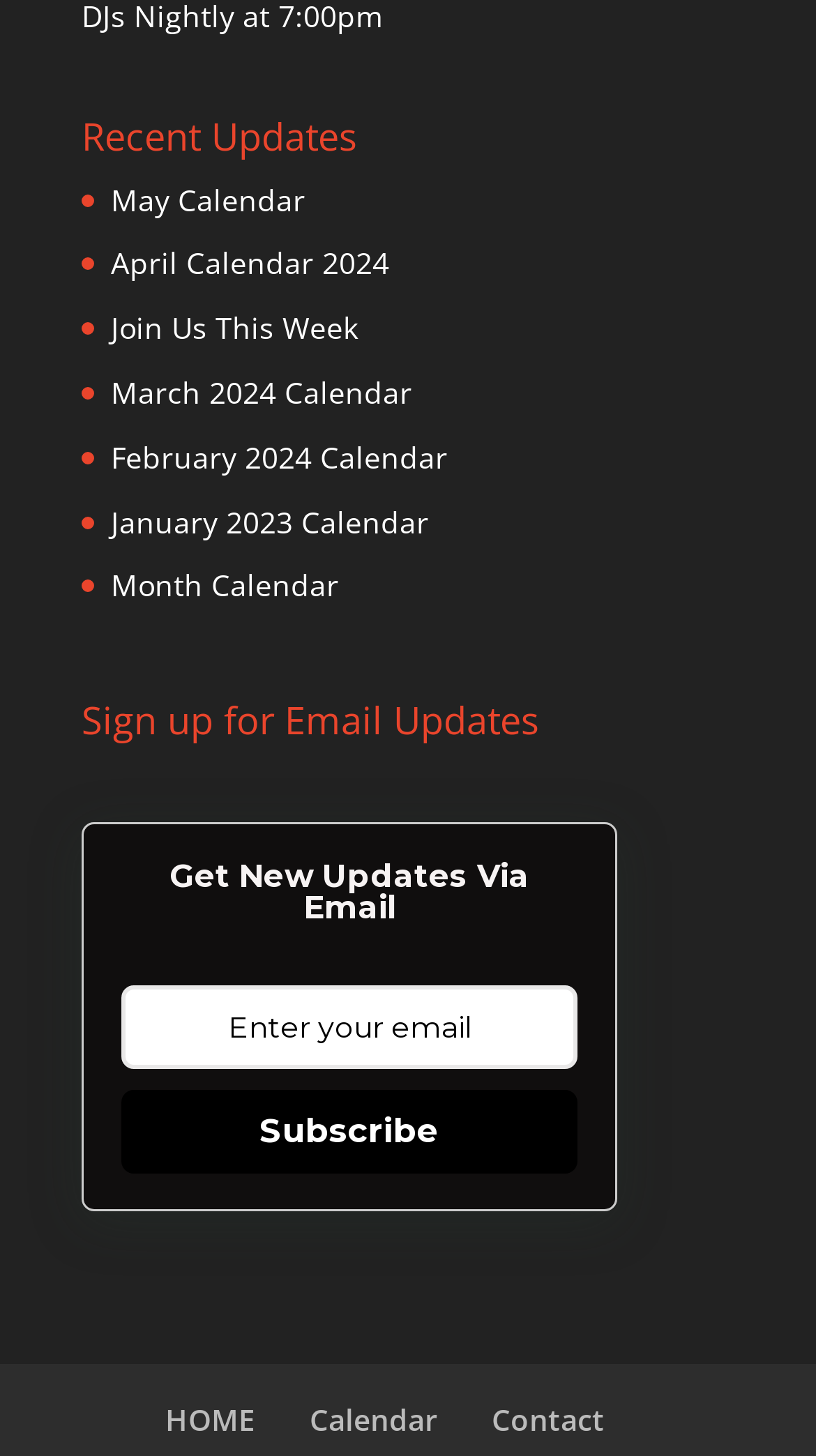What is the button below the email textbox for?
Ensure your answer is thorough and detailed.

The button is located below the email textbox and has the text 'Subscribe', indicating that it is used to submit the email address to subscribe for updates.